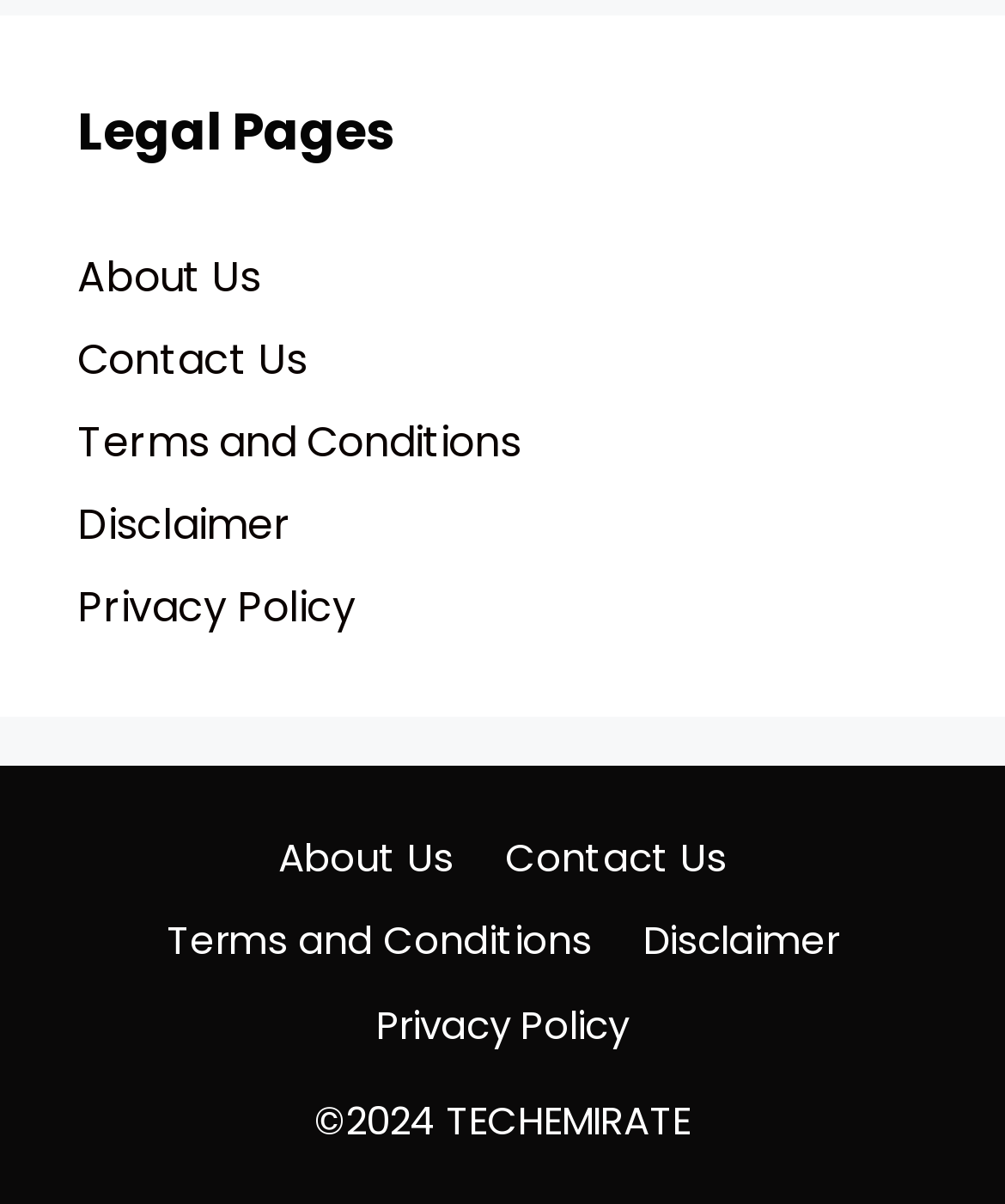Predict the bounding box of the UI element that fits this description: "Terms and Conditions".

[0.165, 0.758, 0.588, 0.803]